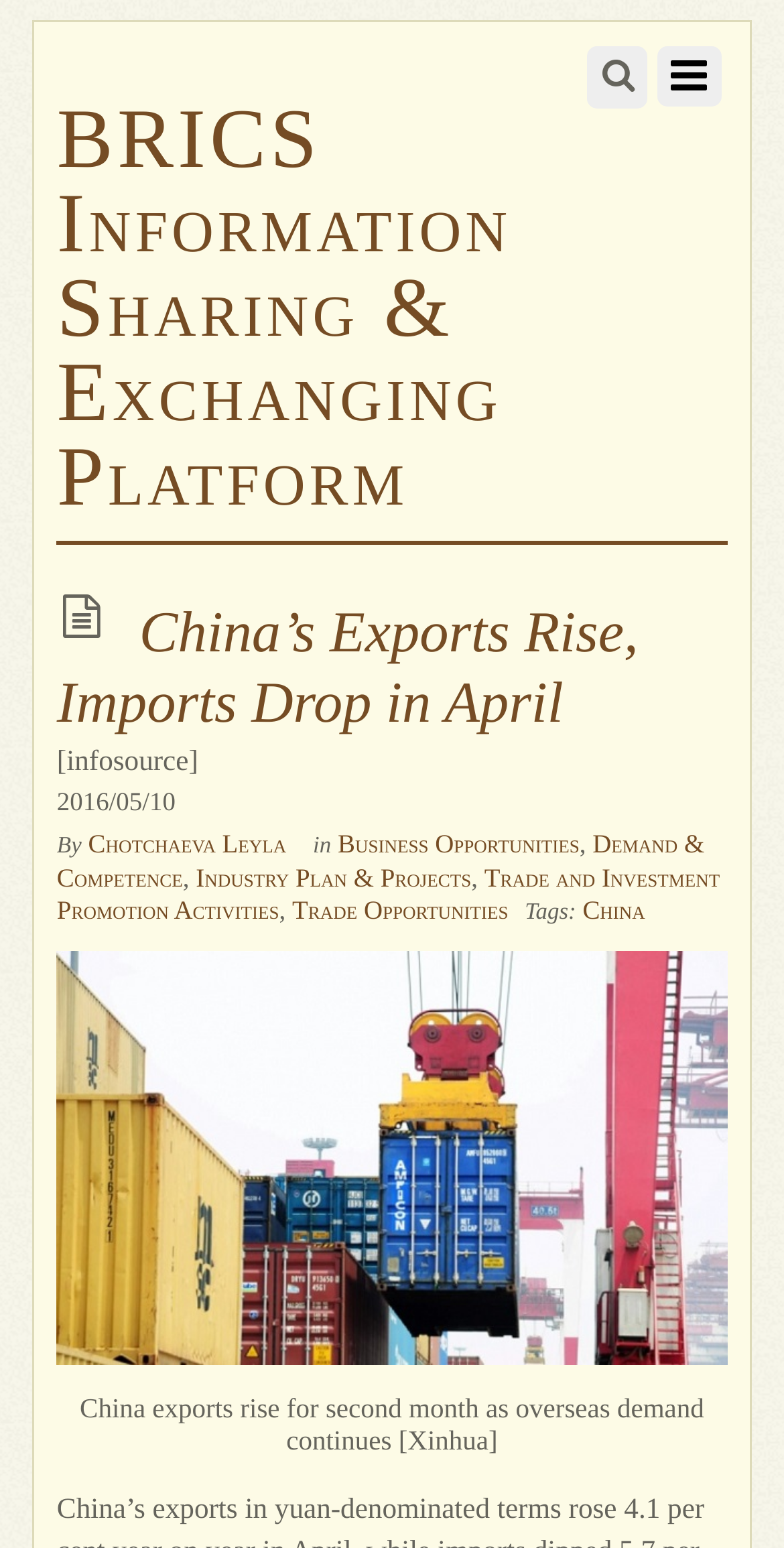Please determine the bounding box coordinates of the element's region to click for the following instruction: "Visit the profile of Chotchaeva Leyla".

[0.112, 0.535, 0.365, 0.555]